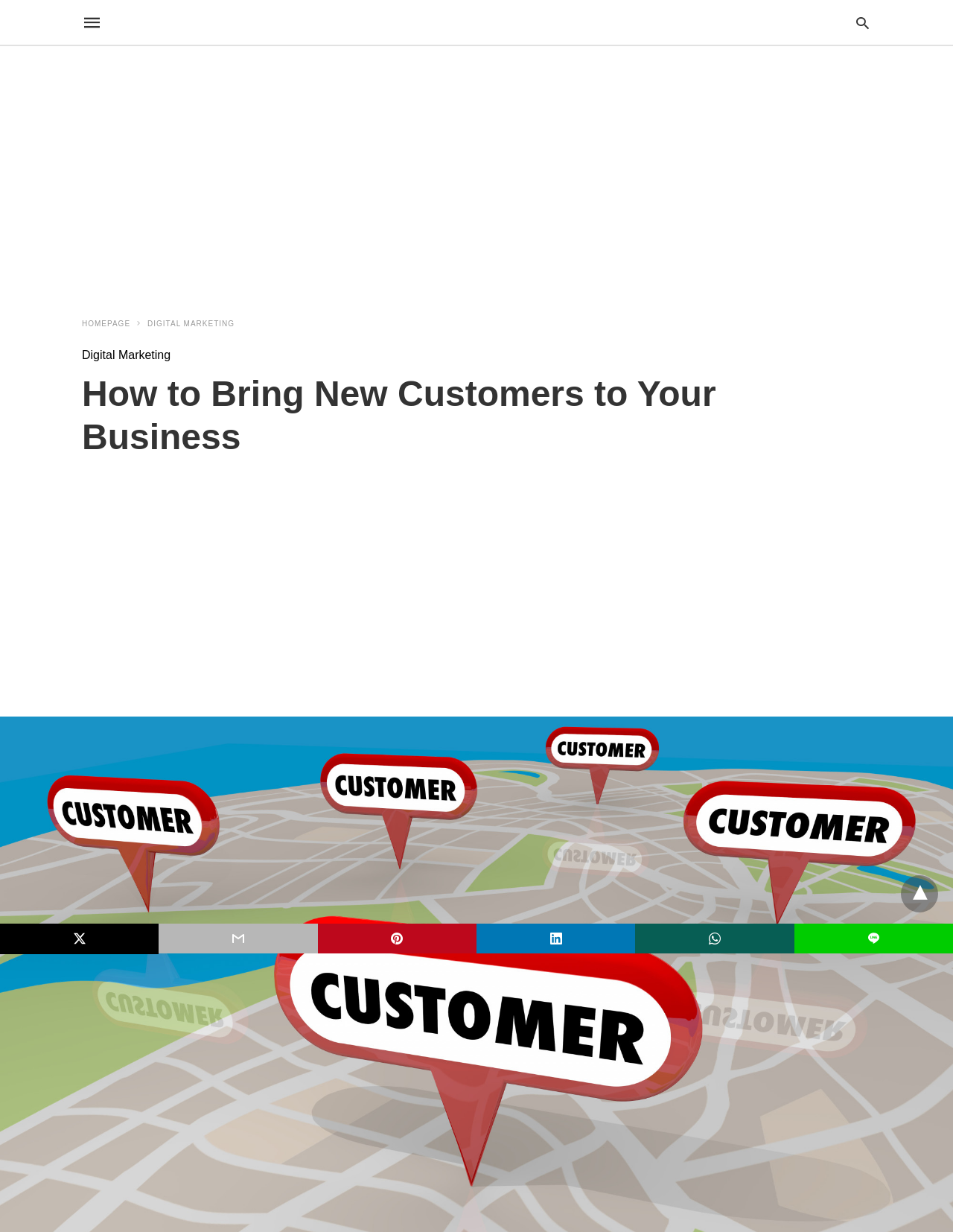What is the name of the paper?
Refer to the image and provide a concise answer in one word or phrase.

Reality Paper